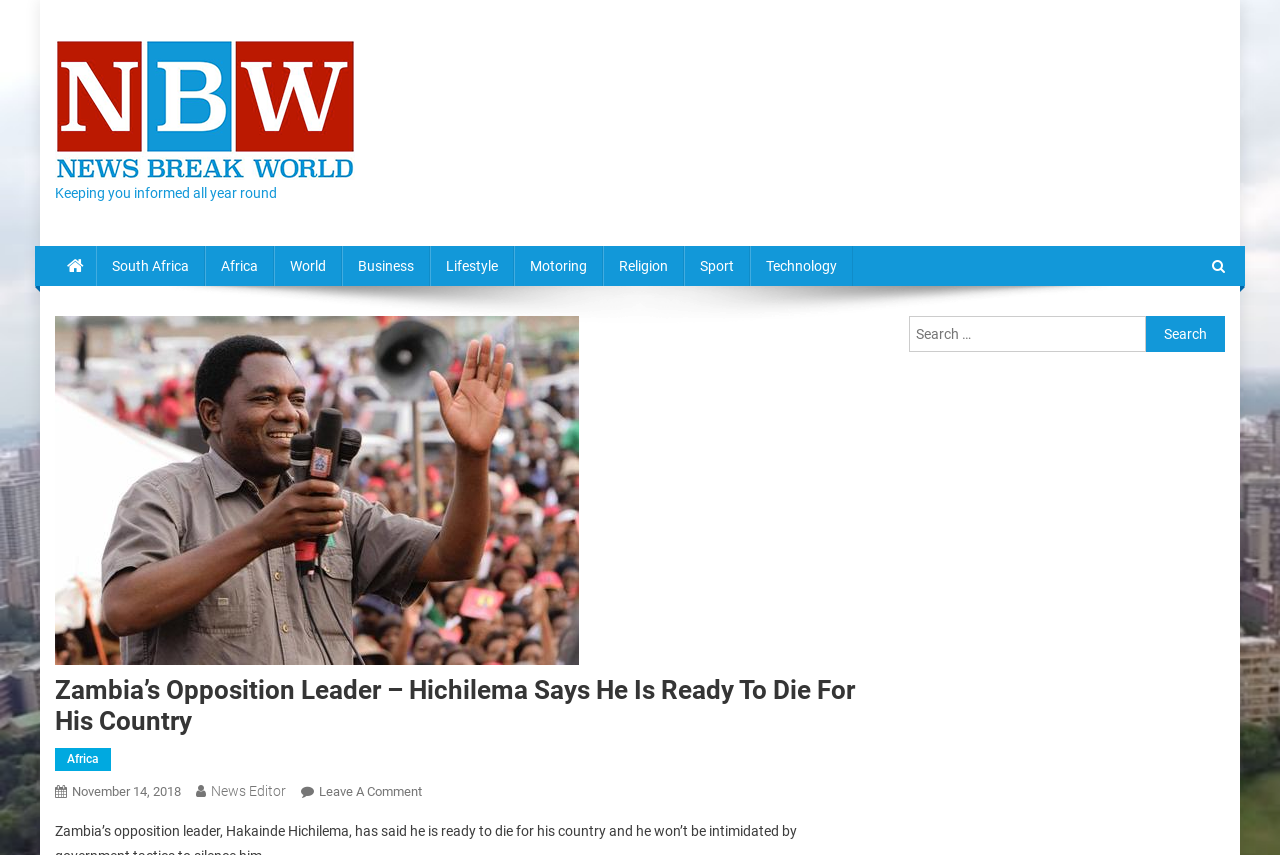Identify the bounding box coordinates of the element that should be clicked to fulfill this task: "Click on the Africa link". The coordinates should be provided as four float numbers between 0 and 1, i.e., [left, top, right, bottom].

[0.043, 0.874, 0.087, 0.902]